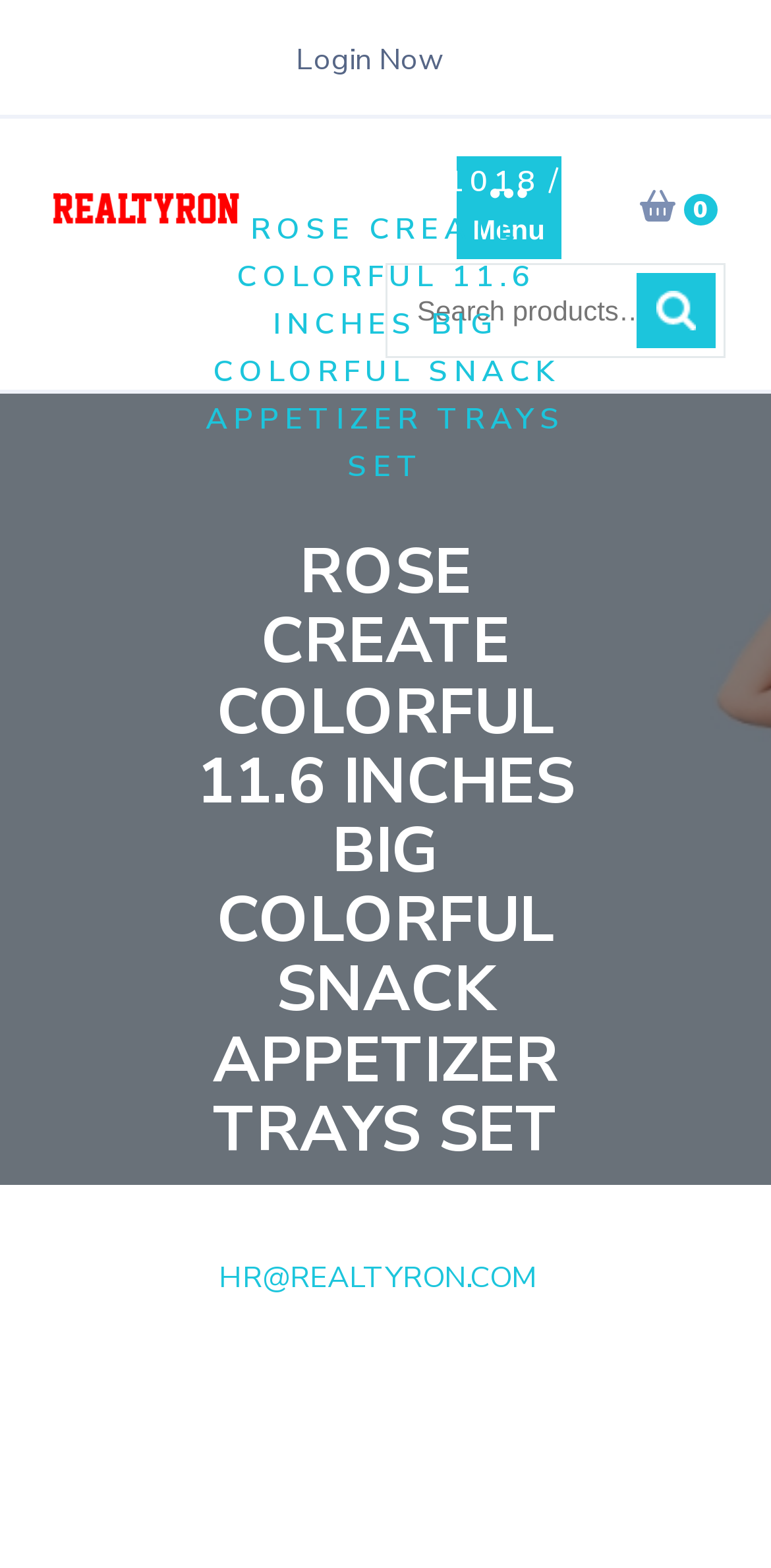How many removable plates are included in the set?
Examine the screenshot and reply with a single word or phrase.

3